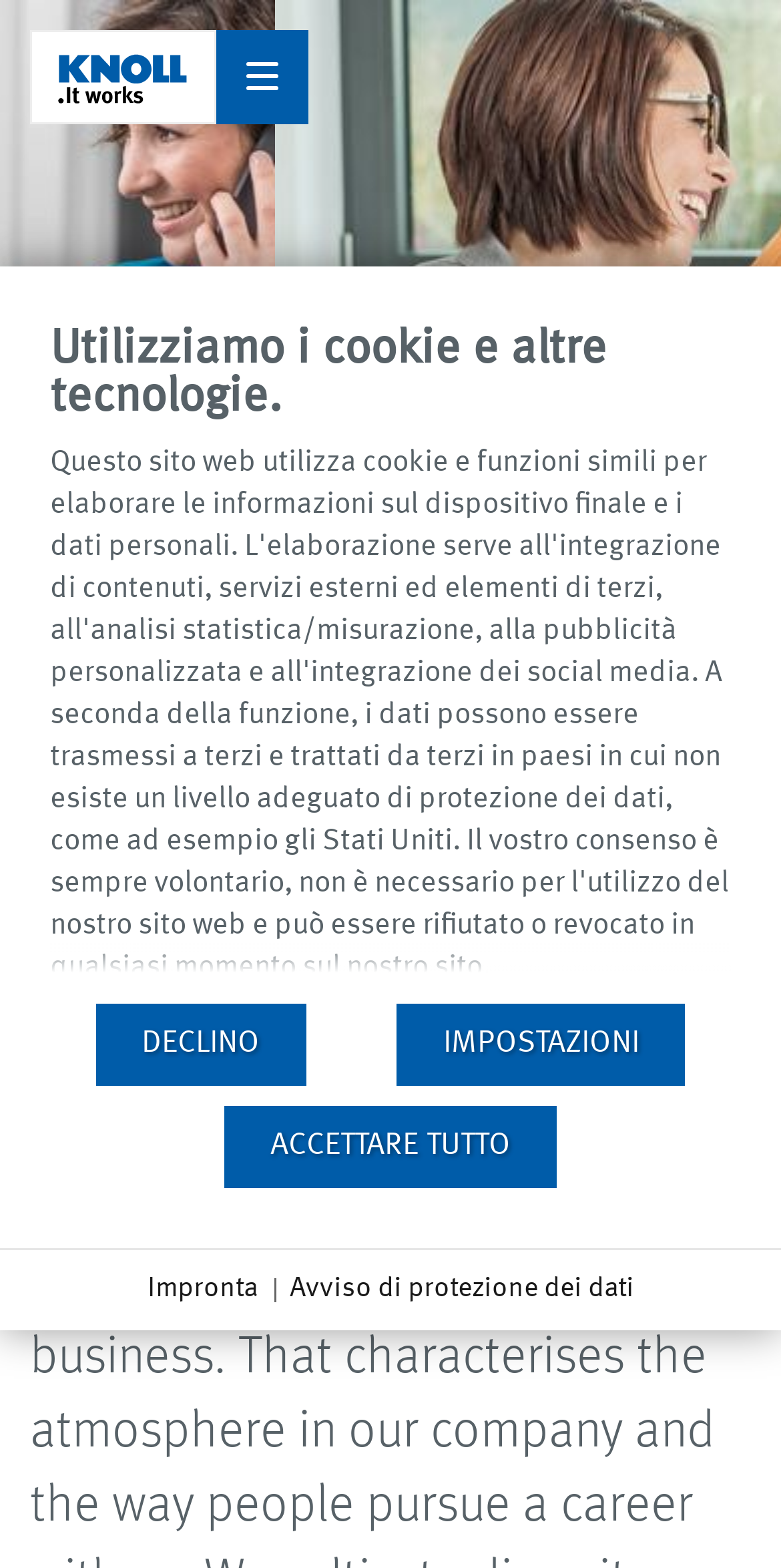Provide the bounding box coordinates of the area you need to click to execute the following instruction: "Go to Home page".

[0.038, 0.57, 0.128, 0.588]